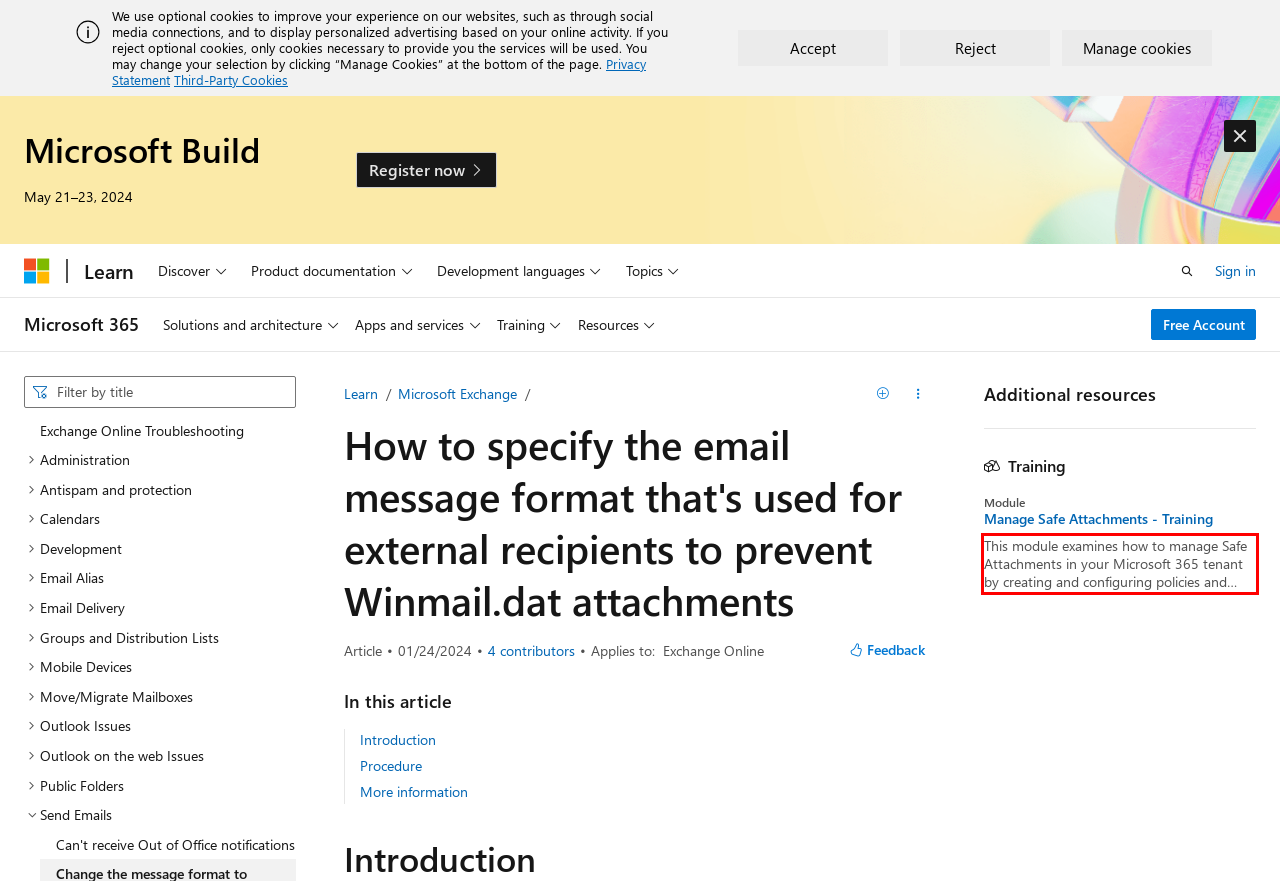You have a screenshot of a webpage, and there is a red bounding box around a UI element. Utilize OCR to extract the text within this red bounding box.

This module examines how to manage Safe Attachments in your Microsoft 365 tenant by creating and configuring policies and using transport rules to disable a policy from taking effect in certain scenarios. MS-102